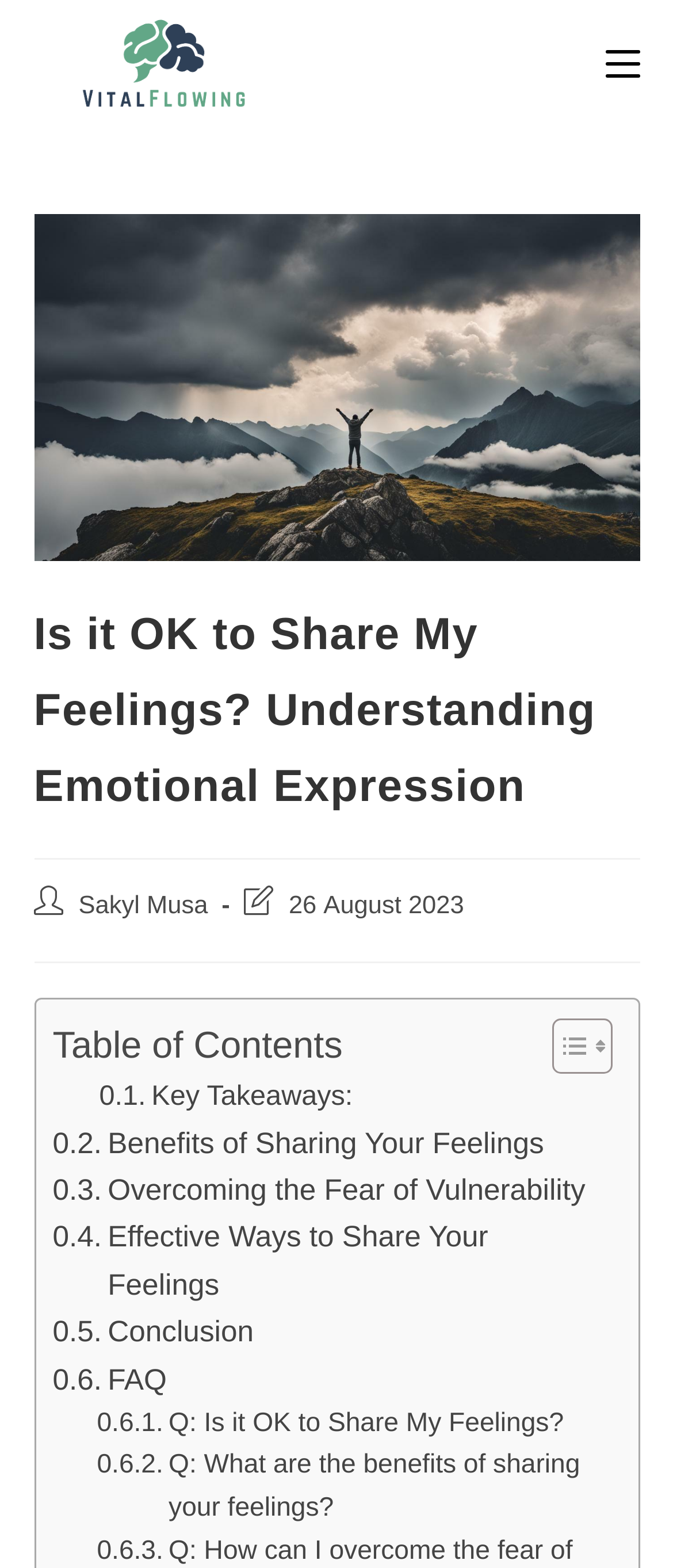Can you specify the bounding box coordinates for the region that should be clicked to fulfill this instruction: "Click on the link to toggle the table of content".

[0.781, 0.648, 0.896, 0.686]